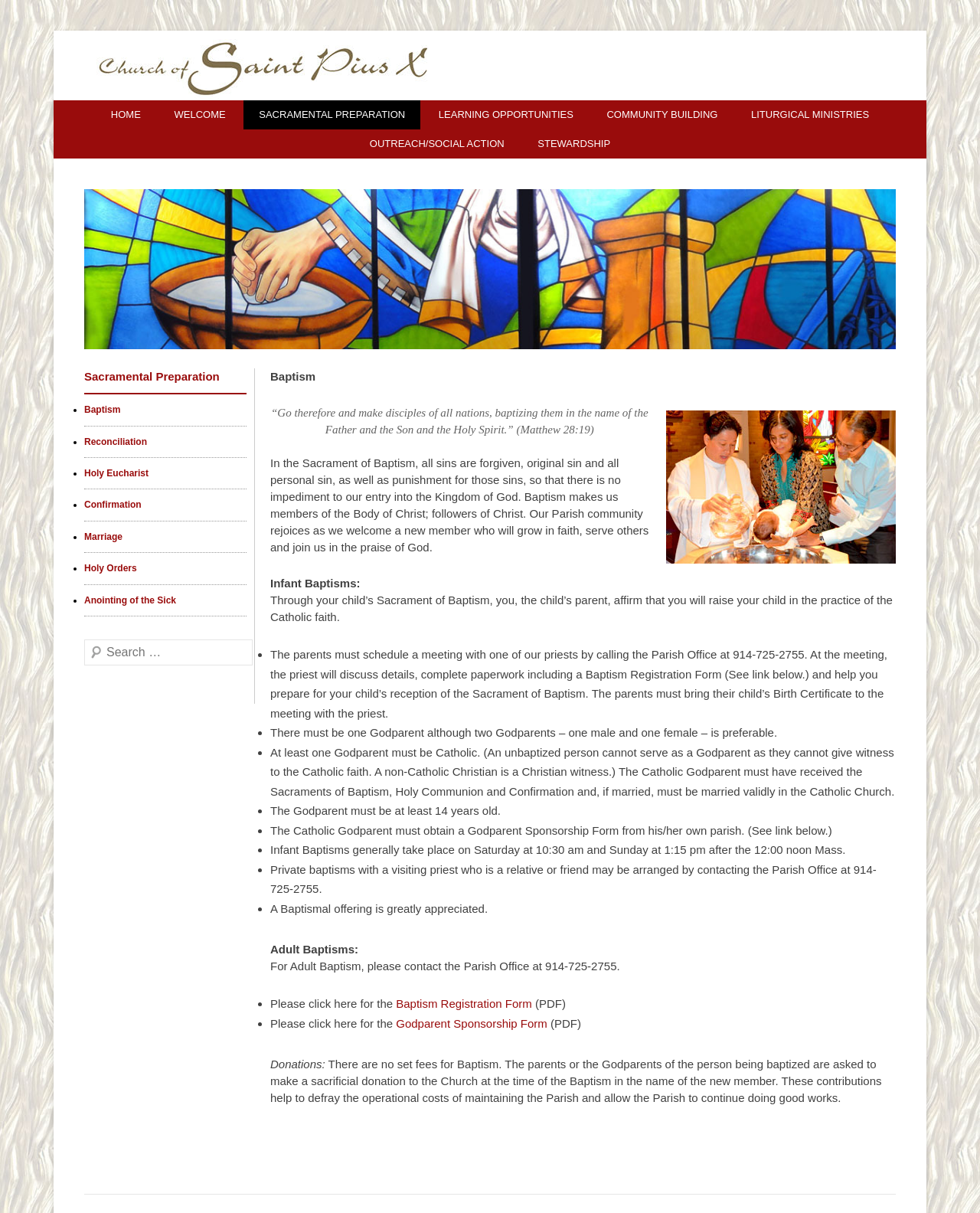Highlight the bounding box of the UI element that corresponds to this description: "Church of Saint Pius X".

[0.086, 0.086, 0.507, 0.122]